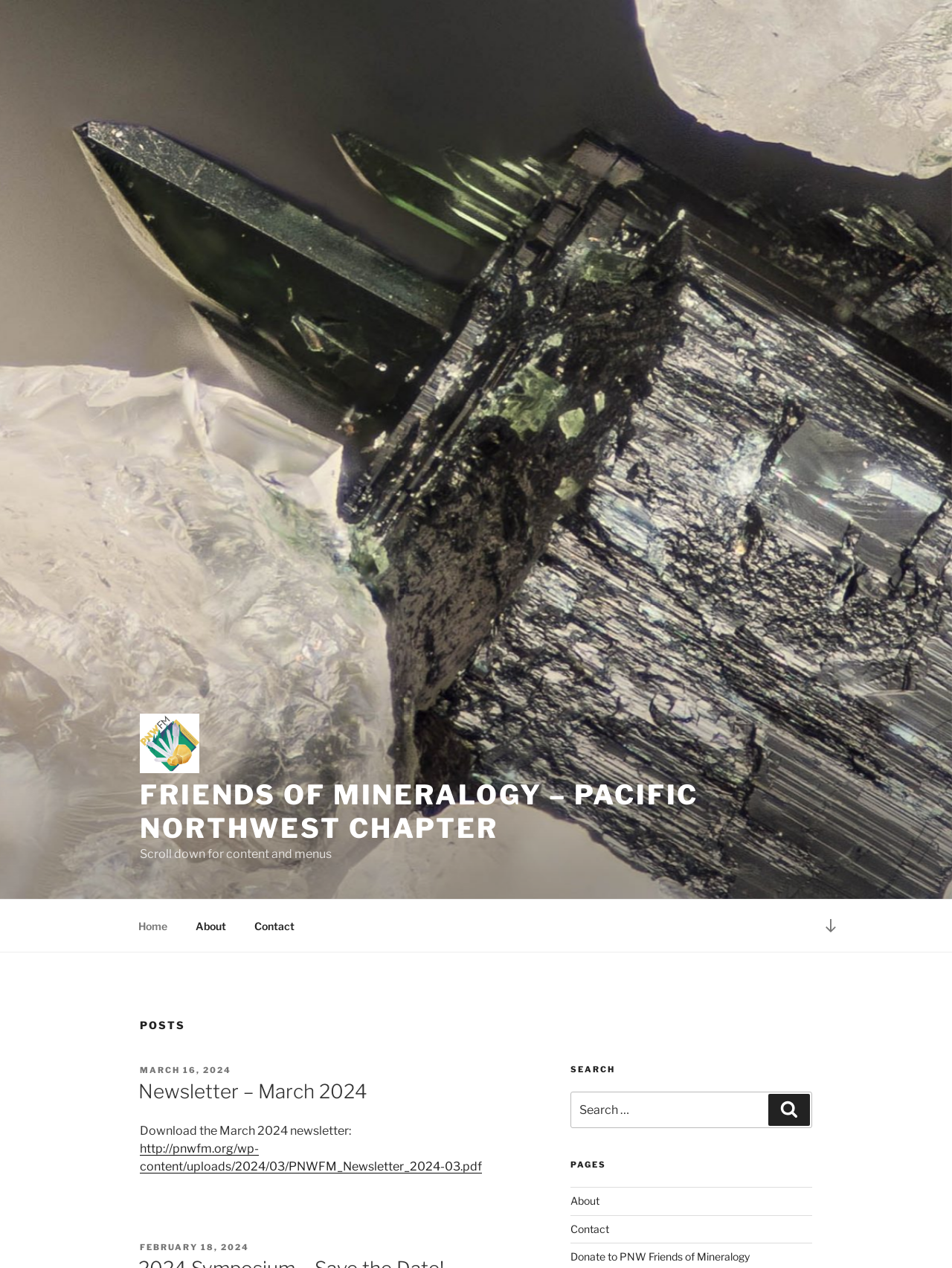Create a detailed summary of all the visual and textual information on the webpage.

The webpage is about the Friends of Mineralogy – Pacific Northwest Chapter. At the top, there is a logo image and a link with the same name, followed by a heading with the same title. Below the heading, there is a static text instructing users to scroll down for content and menus.

The top menu navigation bar is located near the top of the page, containing links to "Home", "About", "Contact", and "Scroll down to content". 

Below the top menu, there is a heading titled "POSTS". Under this heading, there is an article section that contains a newsletter post titled "Newsletter – March 2024" with a download link to the newsletter PDF. The post also includes the date "MARCH 16, 2024". 

Further down, there is another post with a date "FEBRUARY 18, 2024". 

On the right side of the page, there are three sections: "SEARCH", "PAGES", and a search box with a "Search" button. The "PAGES" section contains links to "About", "Contact", and "Donate to PNW Friends of Mineralogy".